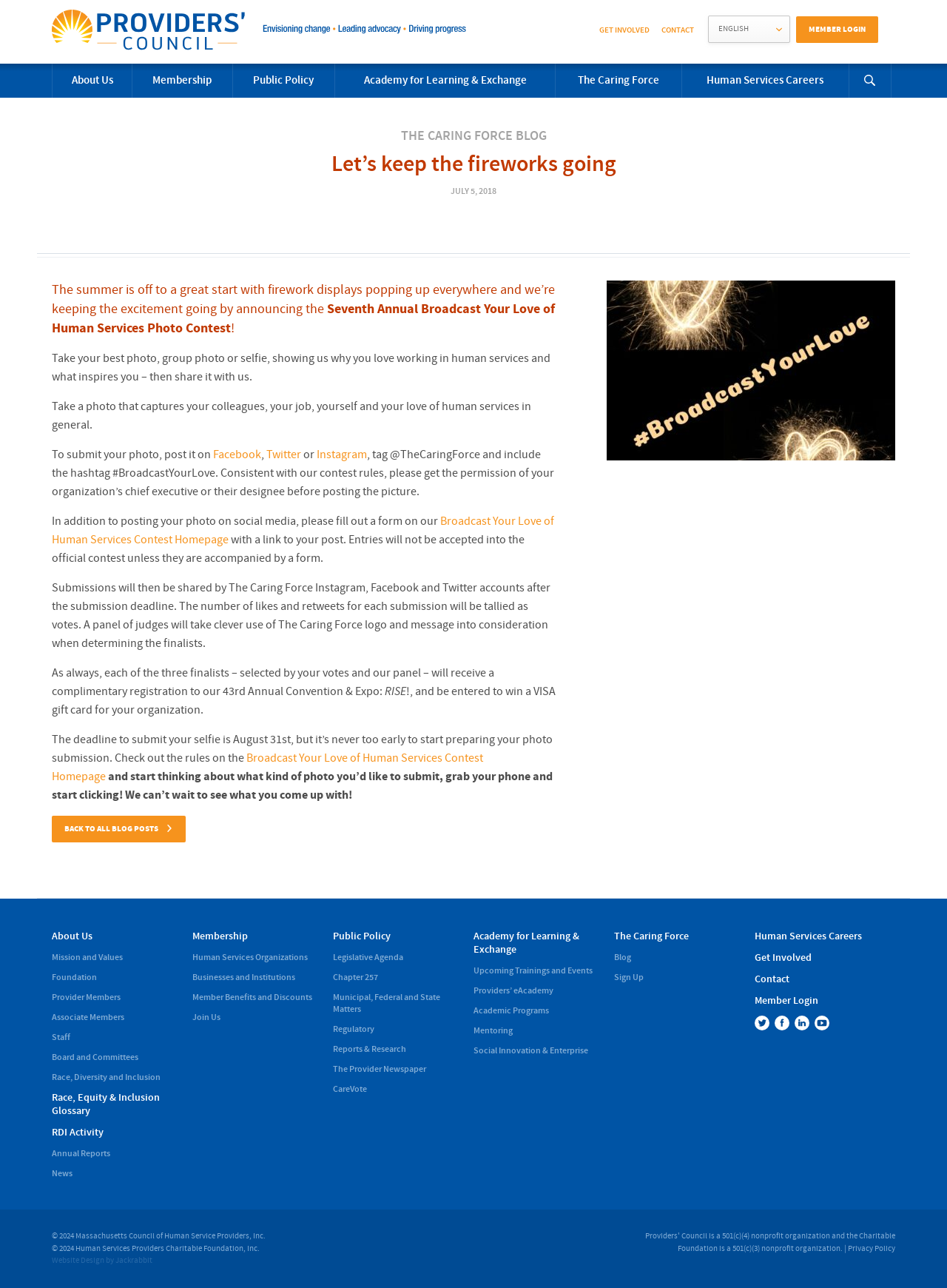Bounding box coordinates are specified in the format (top-left x, top-left y, bottom-right x, bottom-right y). All values are floating point numbers bounded between 0 and 1. Please provide the bounding box coordinate of the region this sentence describes: Social Innovation & Enterprise

[0.5, 0.811, 0.641, 0.82]